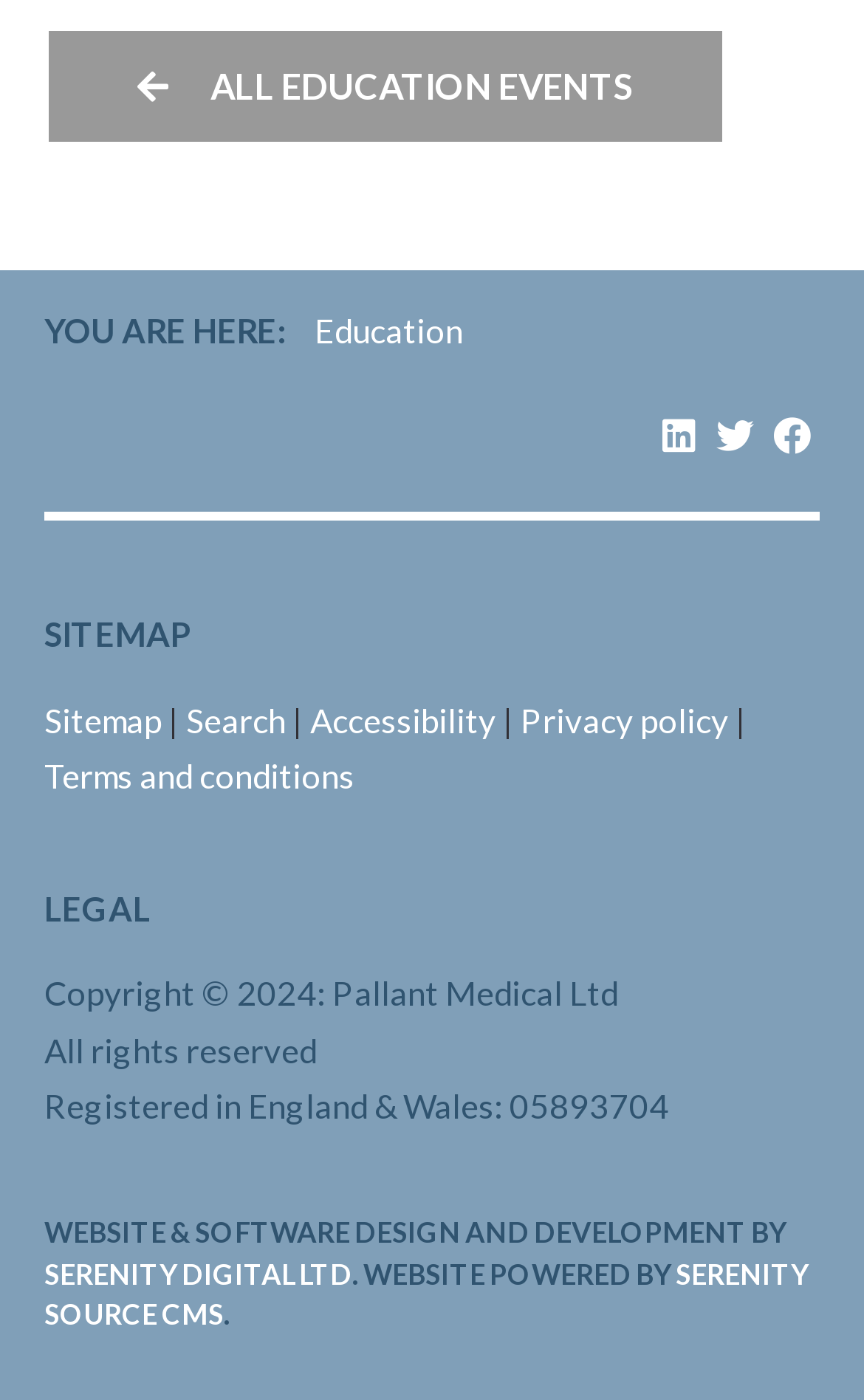Calculate the bounding box coordinates of the UI element given the description: "Privacy policy".

[0.603, 0.5, 0.844, 0.528]